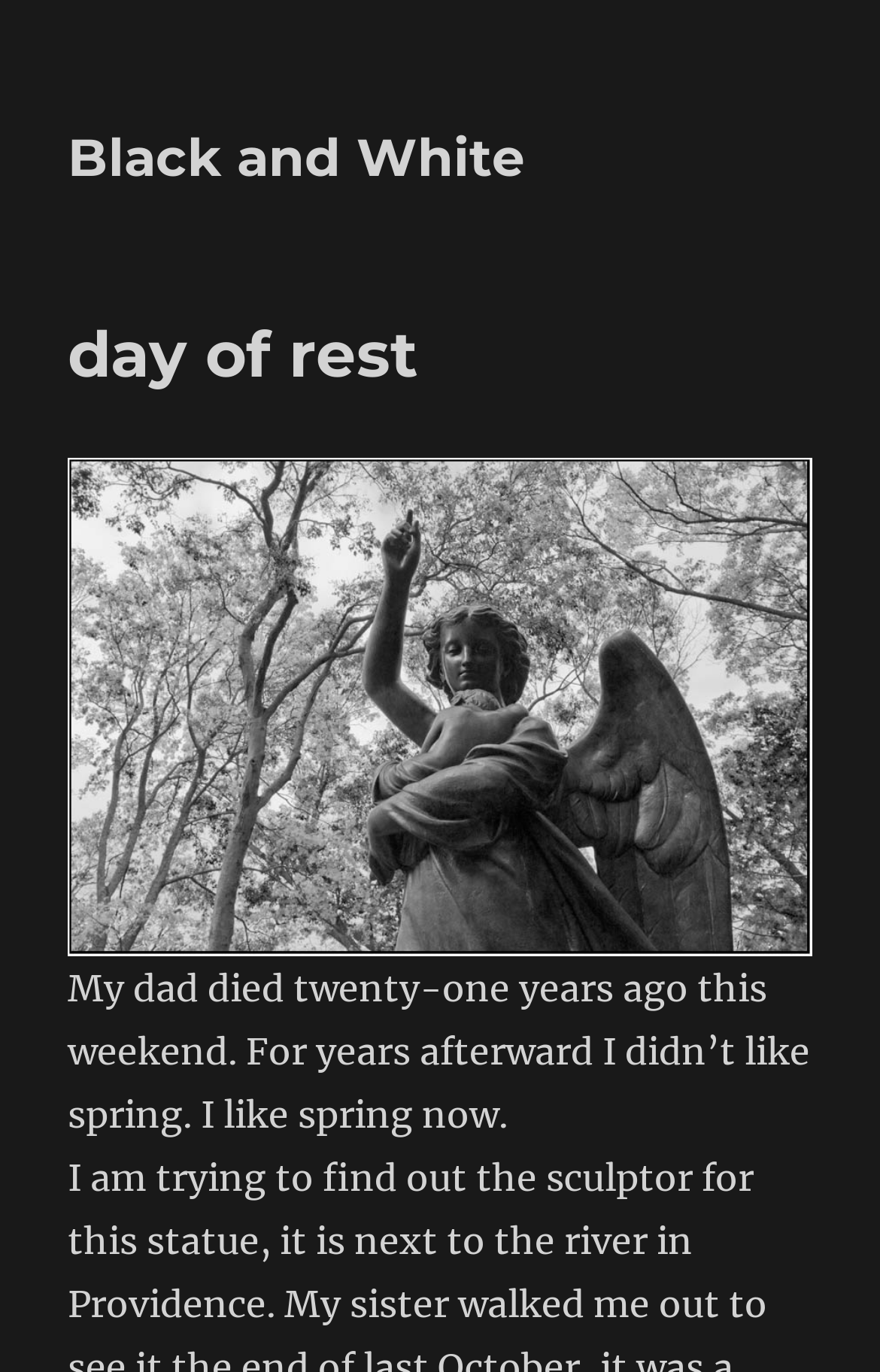Provide the text content of the webpage's main heading.

day of rest